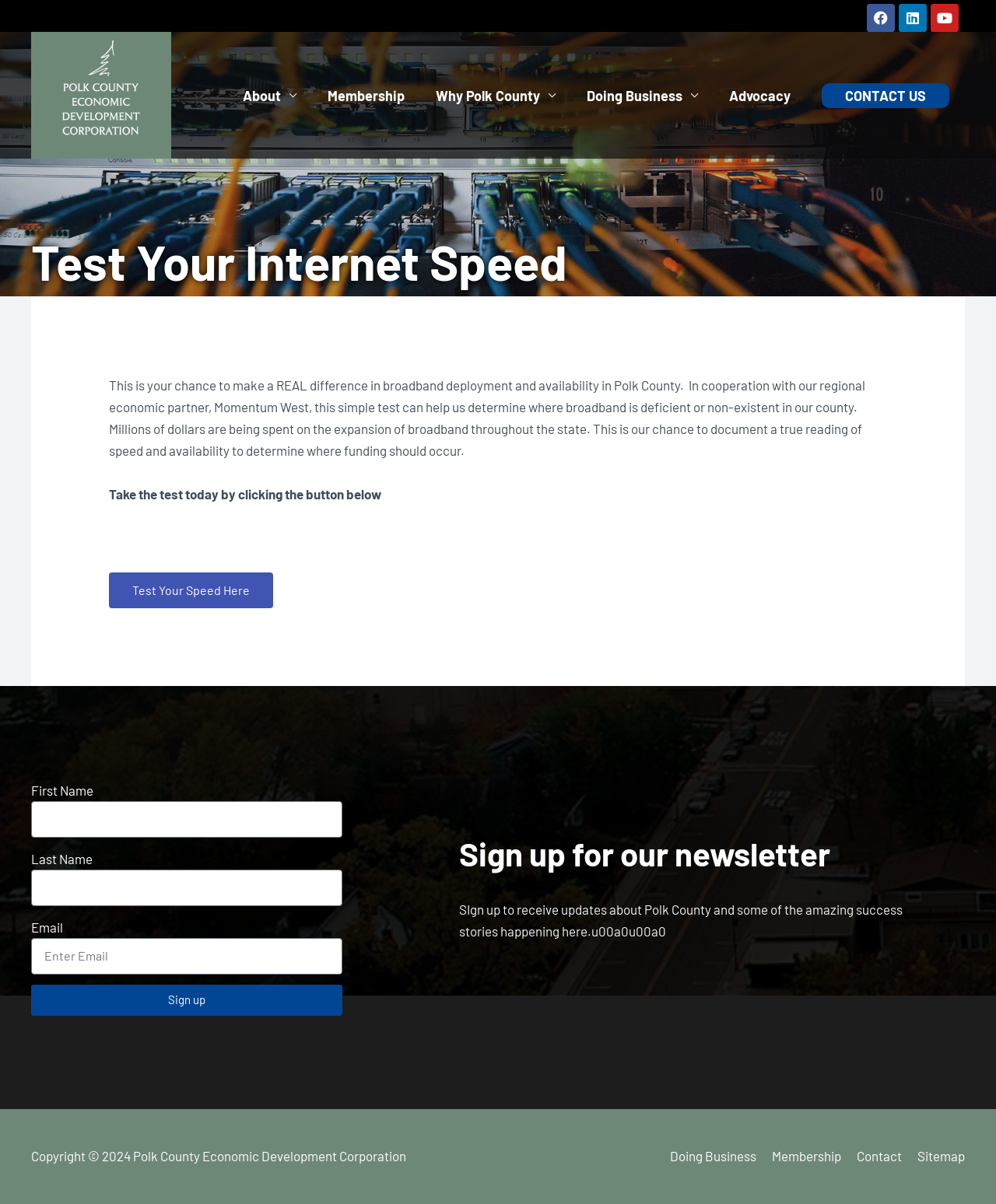Predict the bounding box of the UI element based on this description: "Doing Business".

[0.573, 0.056, 0.716, 0.102]